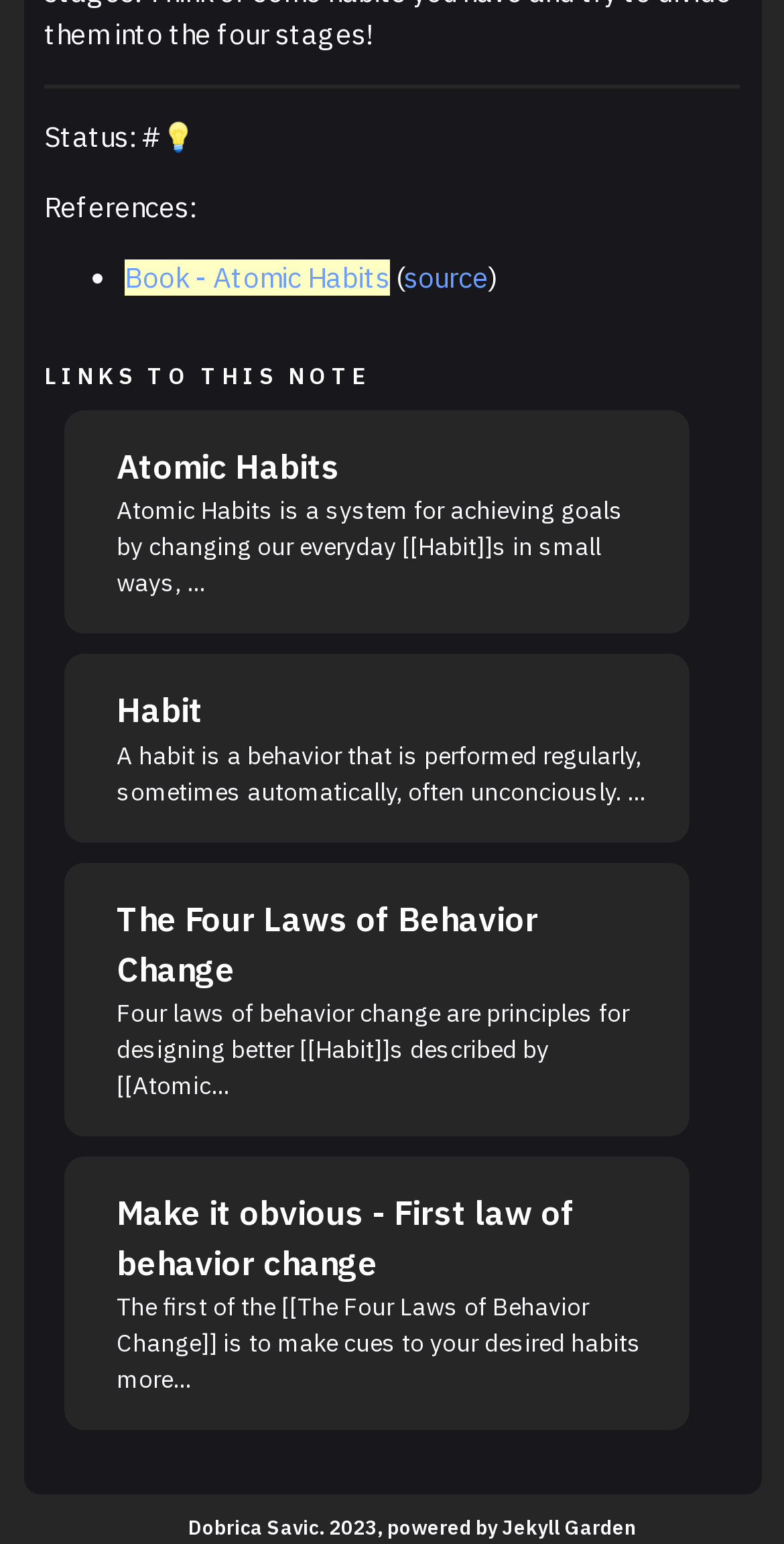What is the name of the author of this webpage?
Answer the question with a single word or phrase derived from the image.

Dobrica Savic